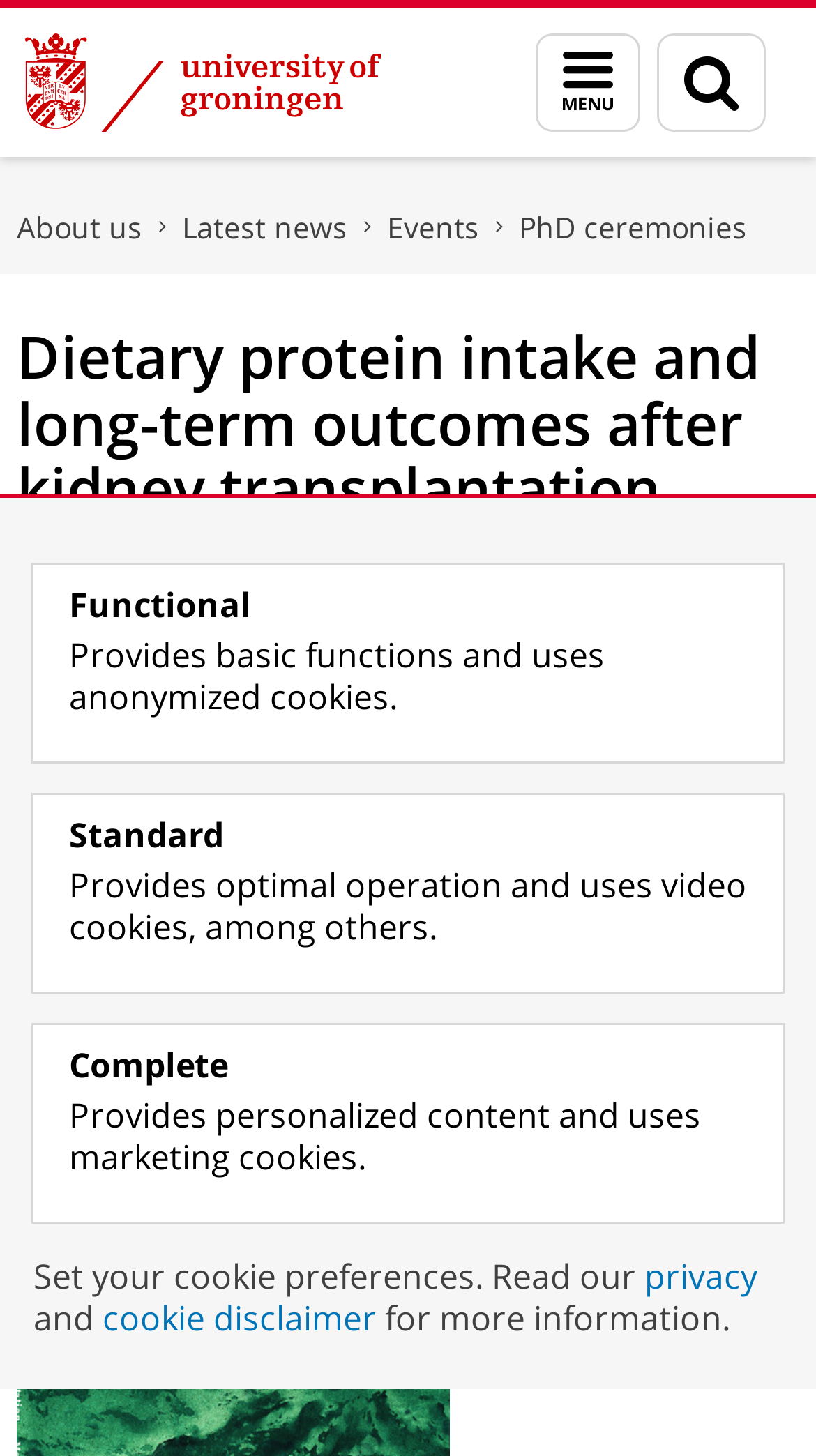Where is the PhD ceremony taking place?
Refer to the image and provide a concise answer in one word or phrase.

Academy building RUG